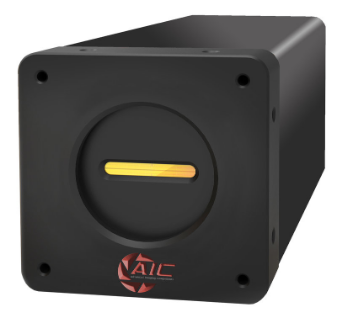Offer a detailed narrative of the scene shown in the image.

The image showcases the AIC Merkur Smart Line Scan Camera, a sophisticated device designed for industrial applications. This camera boasts a streamlined, rectangular design in a durable black casing. A central, slender aperture allows light to enter, indicating its functionality in line scanning technology. The camera is enhanced with an FPGA and IP Core, which enables advanced programming capabilities. It excels in inspecting materials such as steel bands, glass sheets, and paper webs, making it ideal for various industries, including printing, textile production, and metal processing. The product is promoted as an efficient solution for quality inspection, ensuring only flawless parts are utilized.